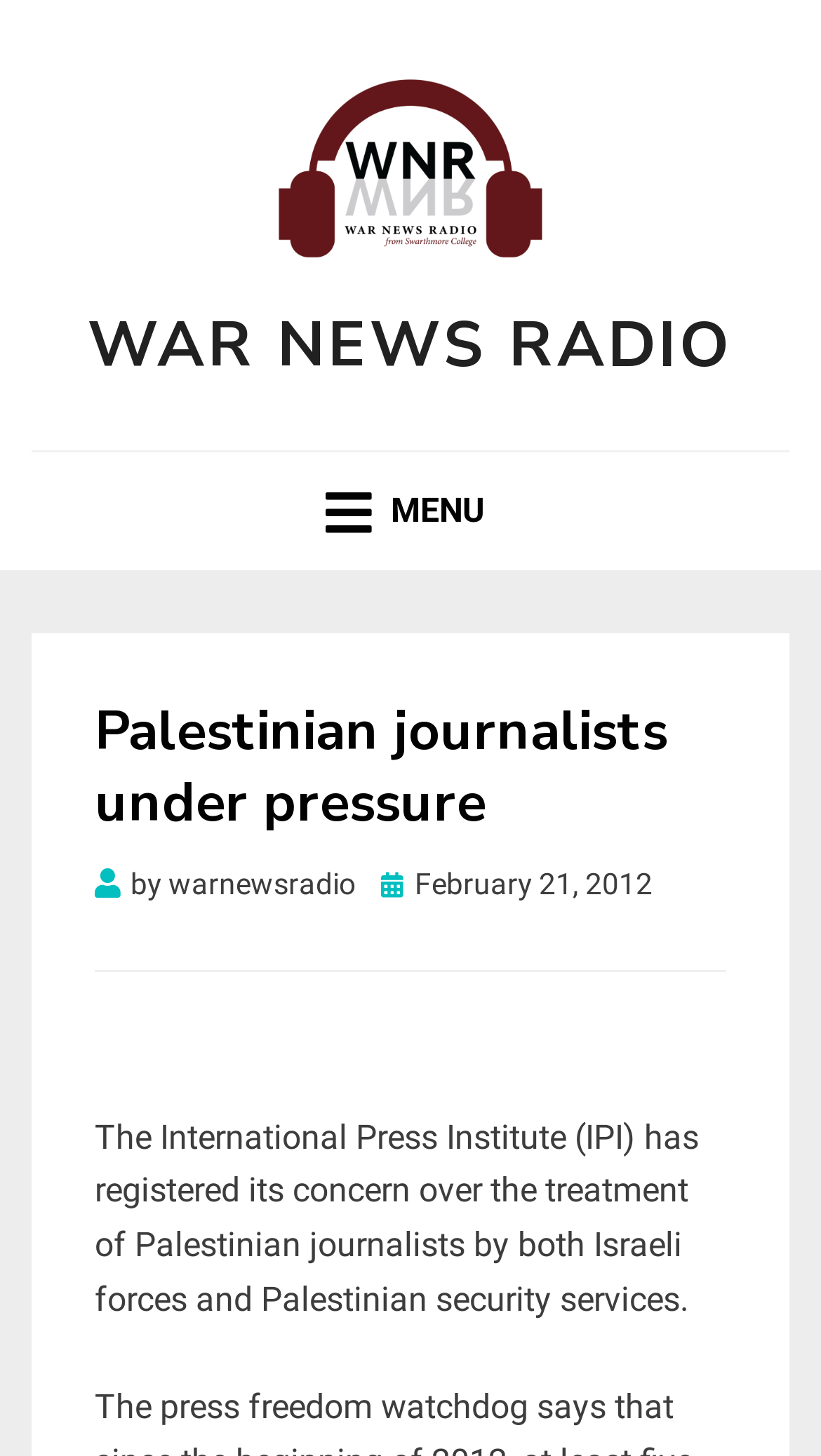What is the name of the radio station?
Provide a one-word or short-phrase answer based on the image.

War News Radio